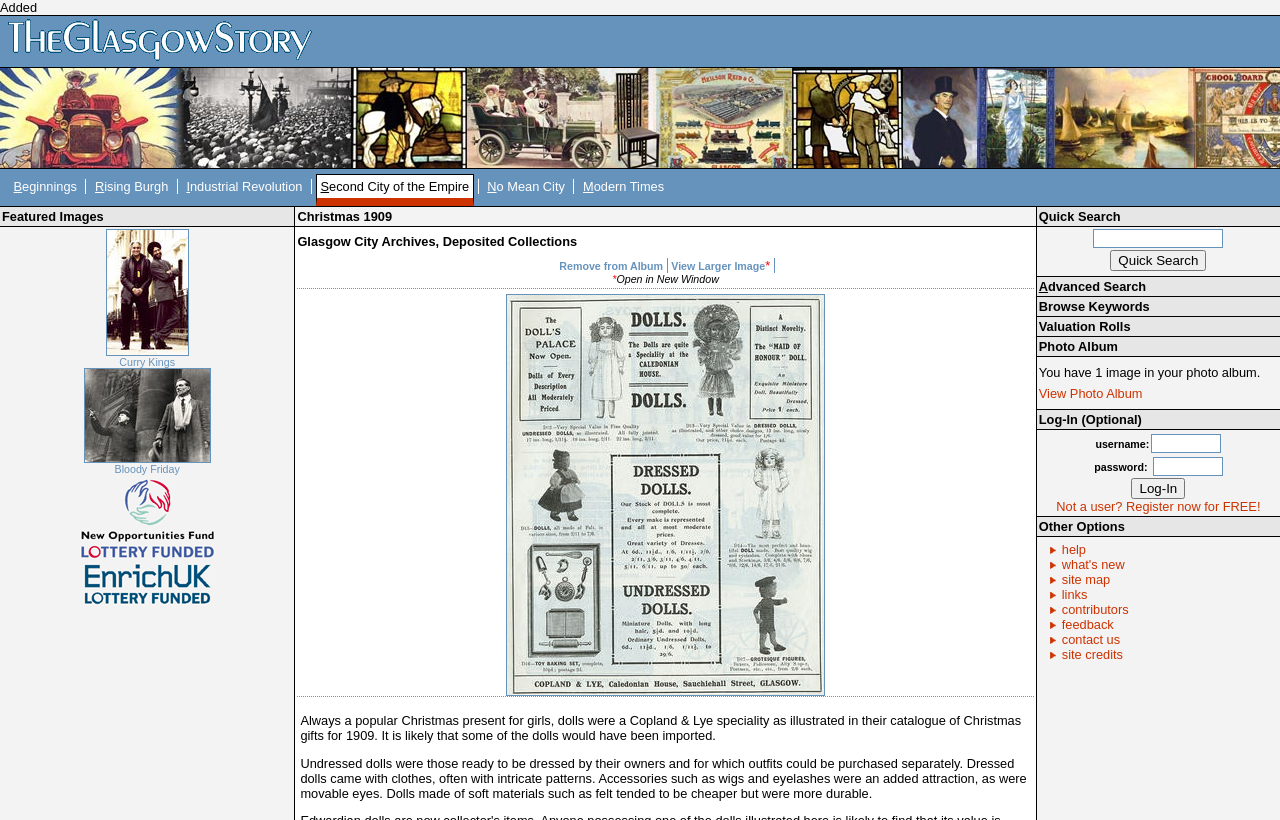What is the purpose of the 'Quick Search' textbox?
Look at the image and respond to the question as thoroughly as possible.

I analyzed the 'Quick Search' section and found a textbox with a button labeled 'Quick Search'. The purpose of this textbox is to allow users to search quickly for something on the webpage.